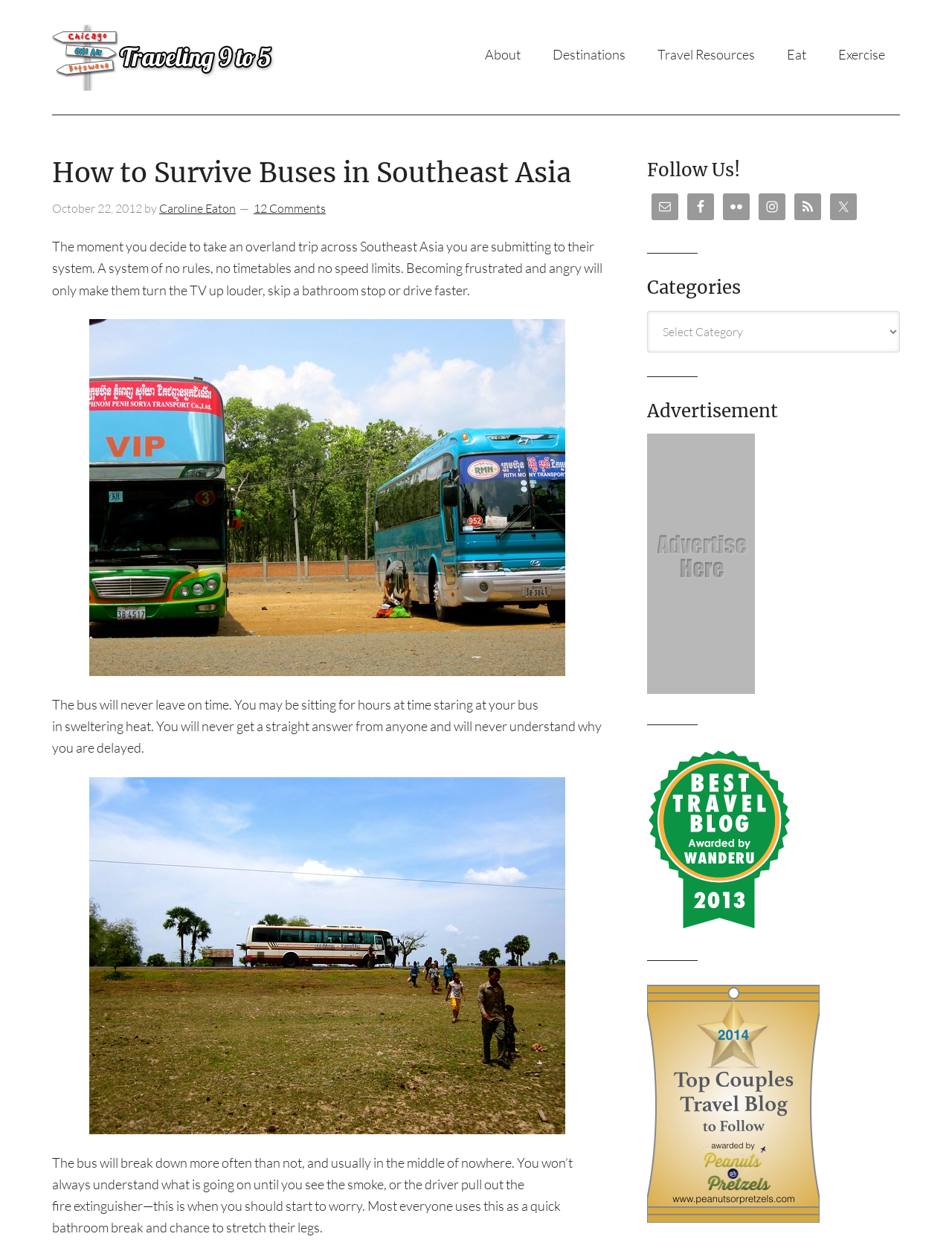Locate the headline of the webpage and generate its content.

How to Survive Buses in Southeast Asia